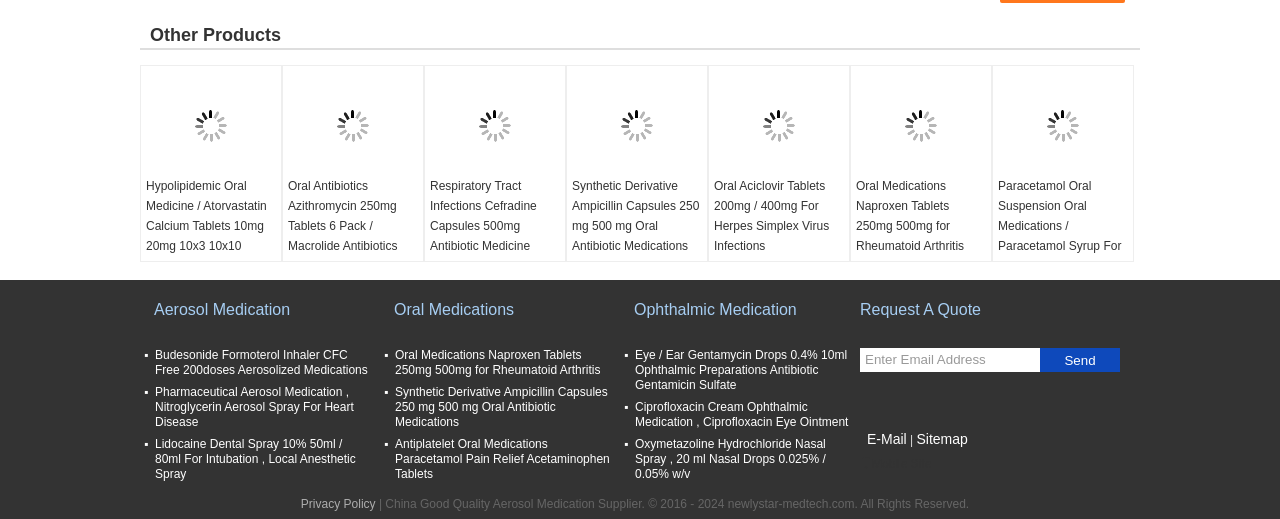What is the packing size of the 'Paracetamol for Oral Suspension' product?
Please answer using one word or phrase, based on the screenshot.

100ml